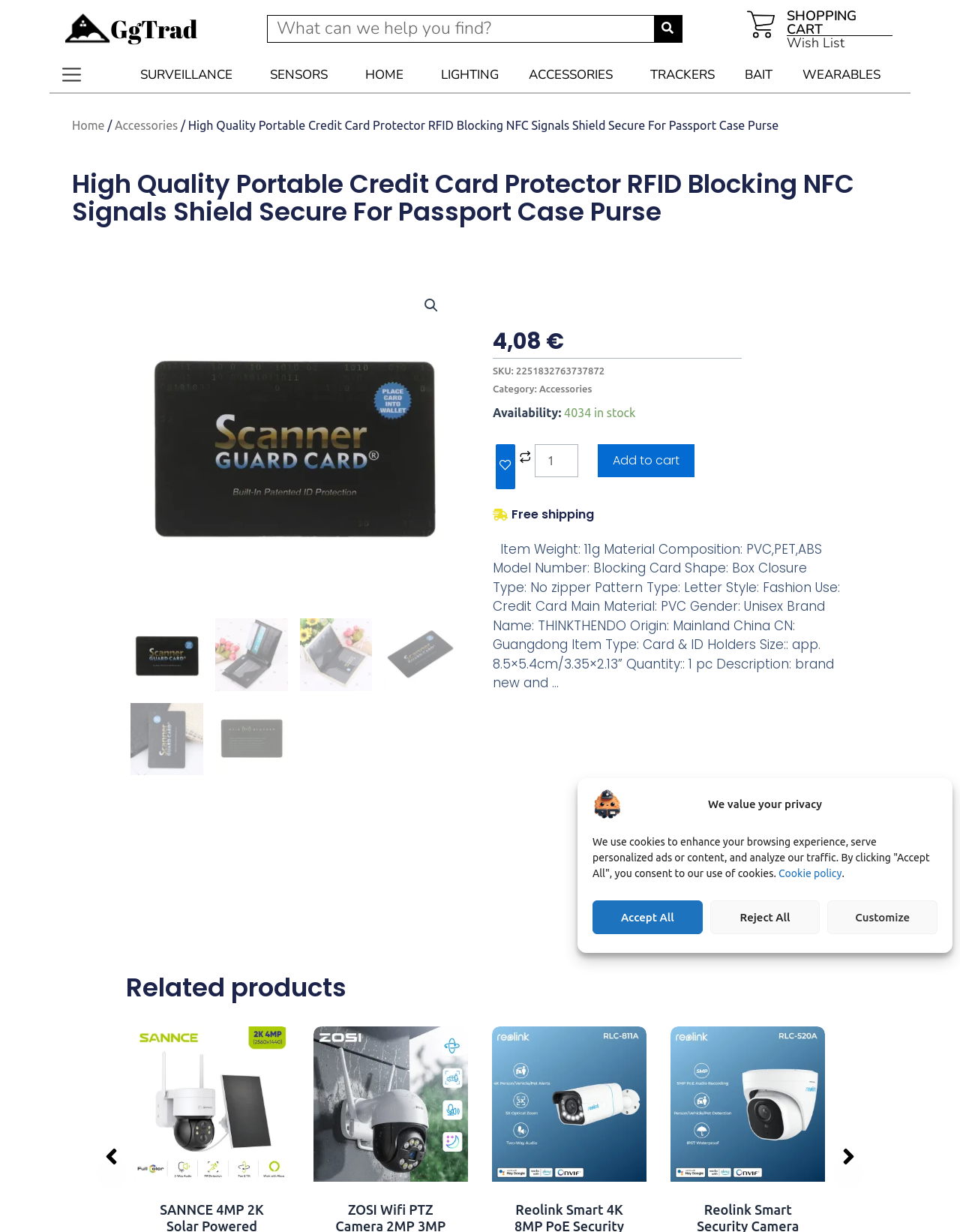Answer the question with a brief word or phrase:
What is the brand name of the product?

THINKTHENDO